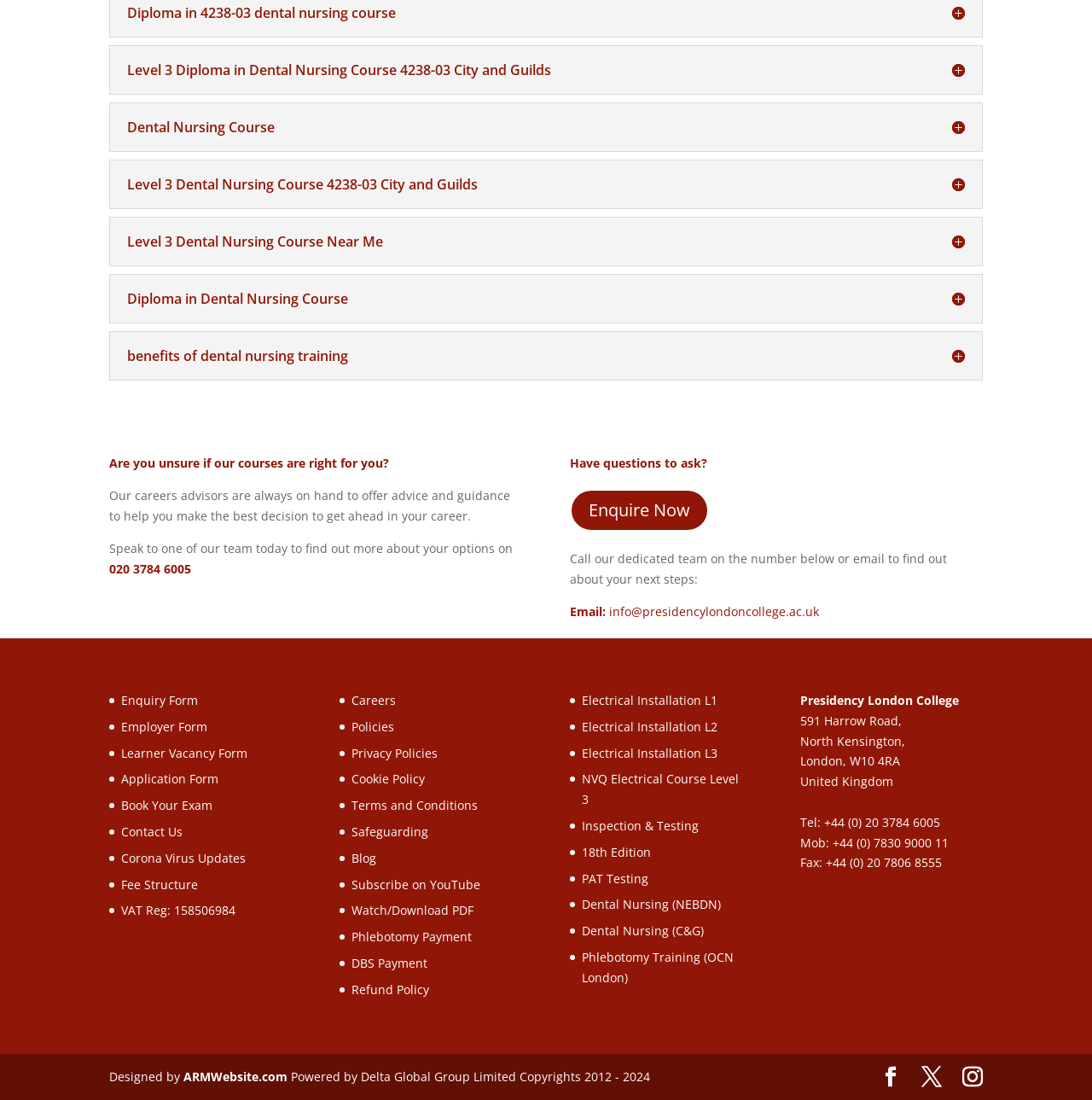Find the bounding box of the UI element described as follows: "Phlebotomy Training (OCN London)".

[0.533, 0.863, 0.672, 0.896]